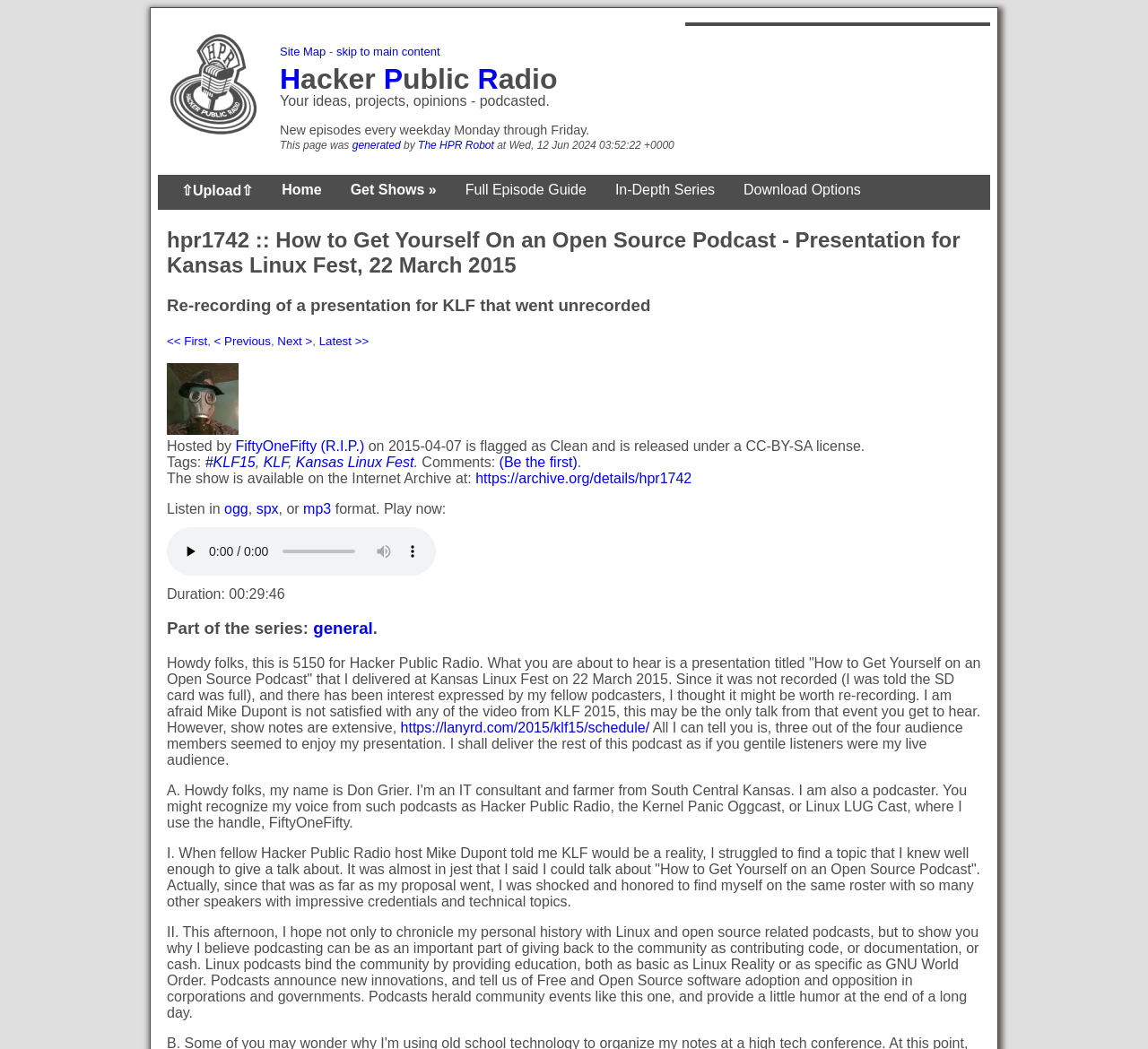What is the duration of the podcast?
Using the details from the image, give an elaborate explanation to answer the question.

I found the answer in the static text element with the text 'Duration: 00:29:46' which indicates the duration of the podcast.